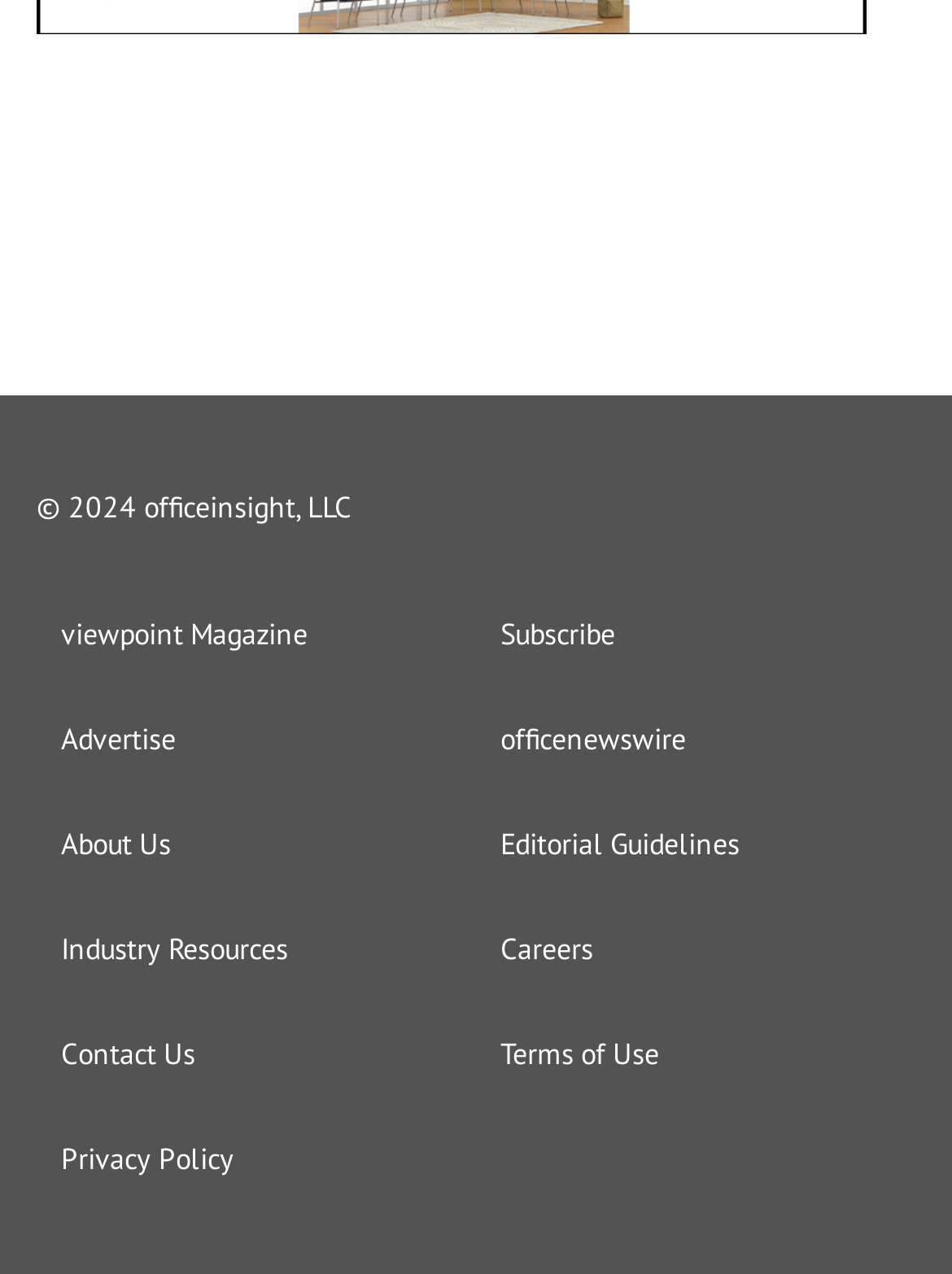What is the position of the 'Subscribe' link? Analyze the screenshot and reply with just one word or a short phrase.

Middle right